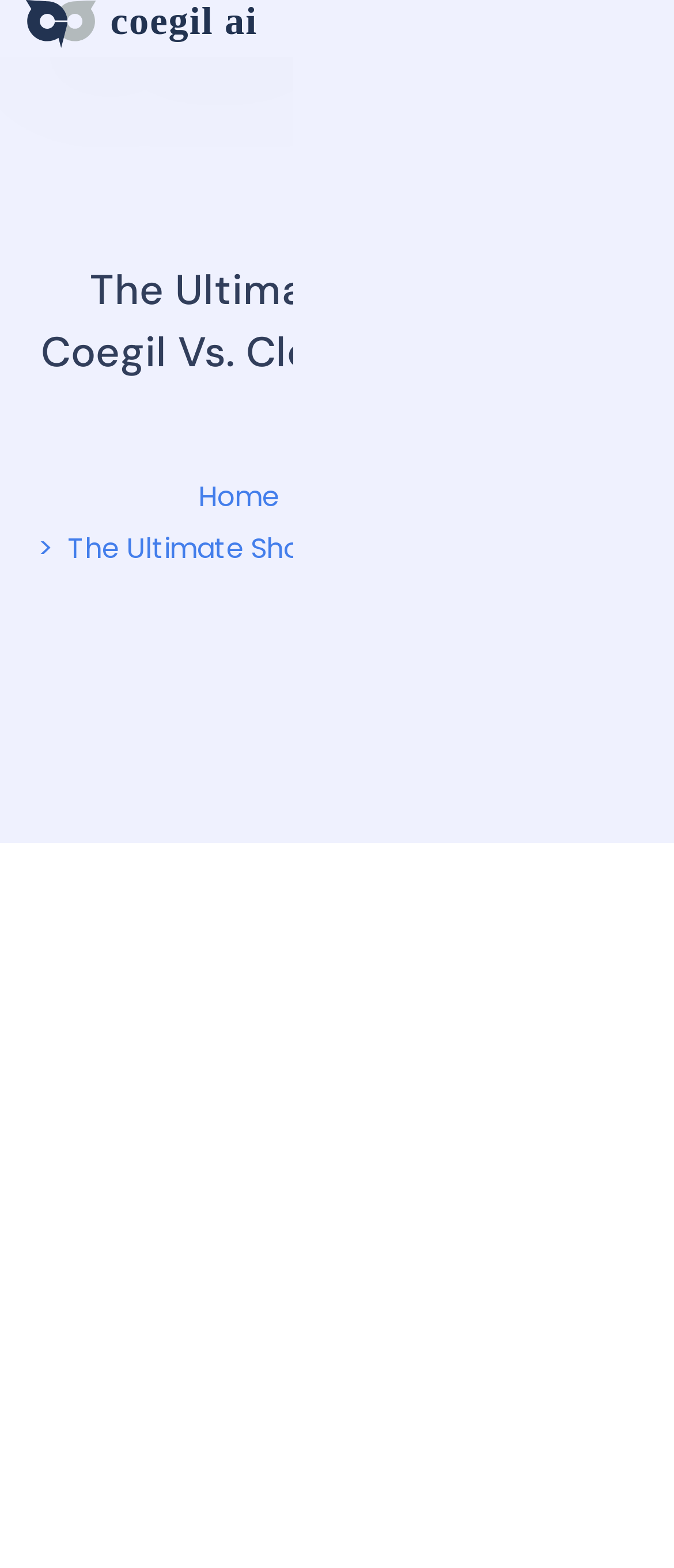Give a one-word or phrase response to the following question: How many links are in the breadcrumb navigation?

3